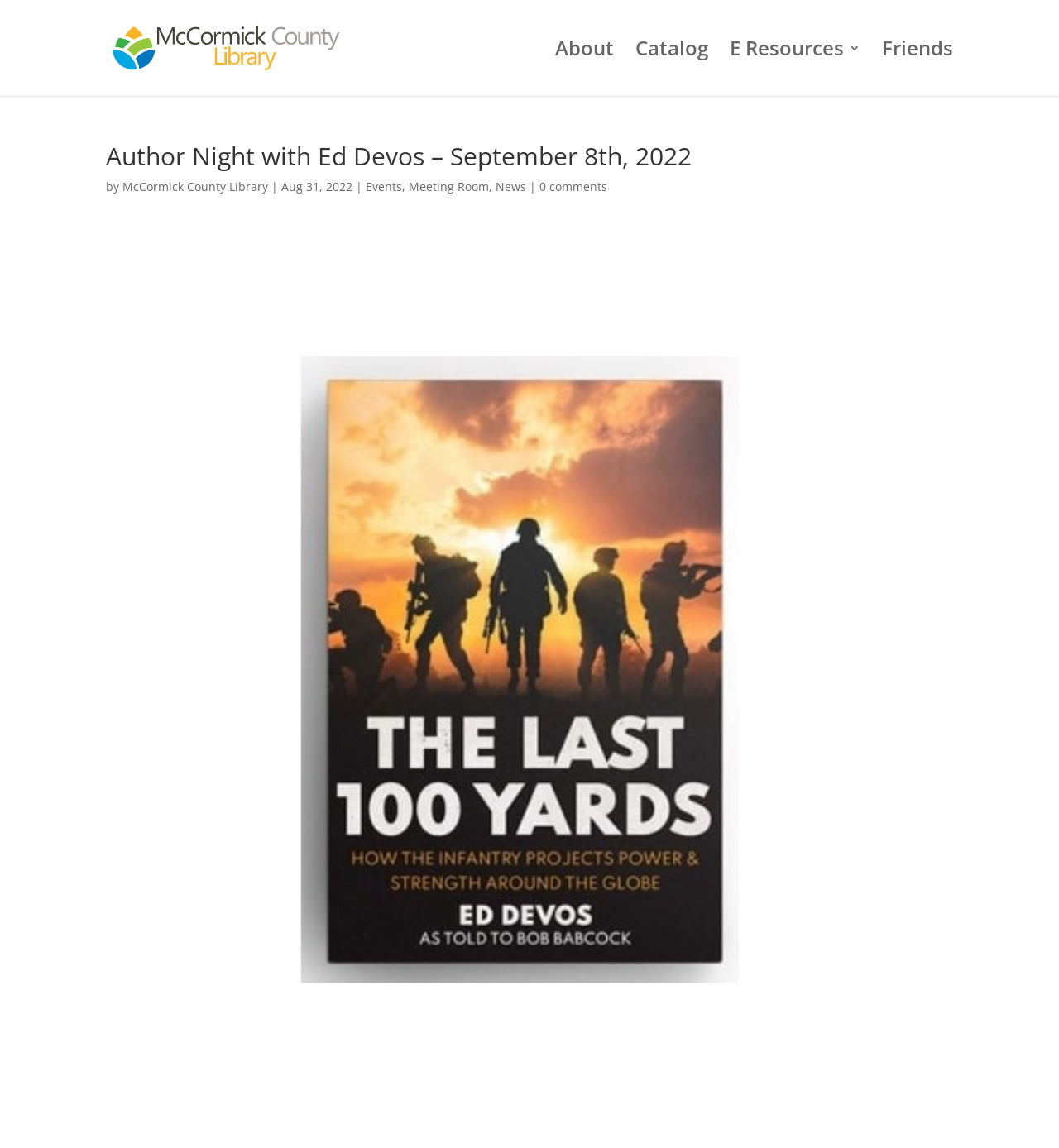Highlight the bounding box coordinates of the region I should click on to meet the following instruction: "view events".

[0.345, 0.156, 0.38, 0.169]